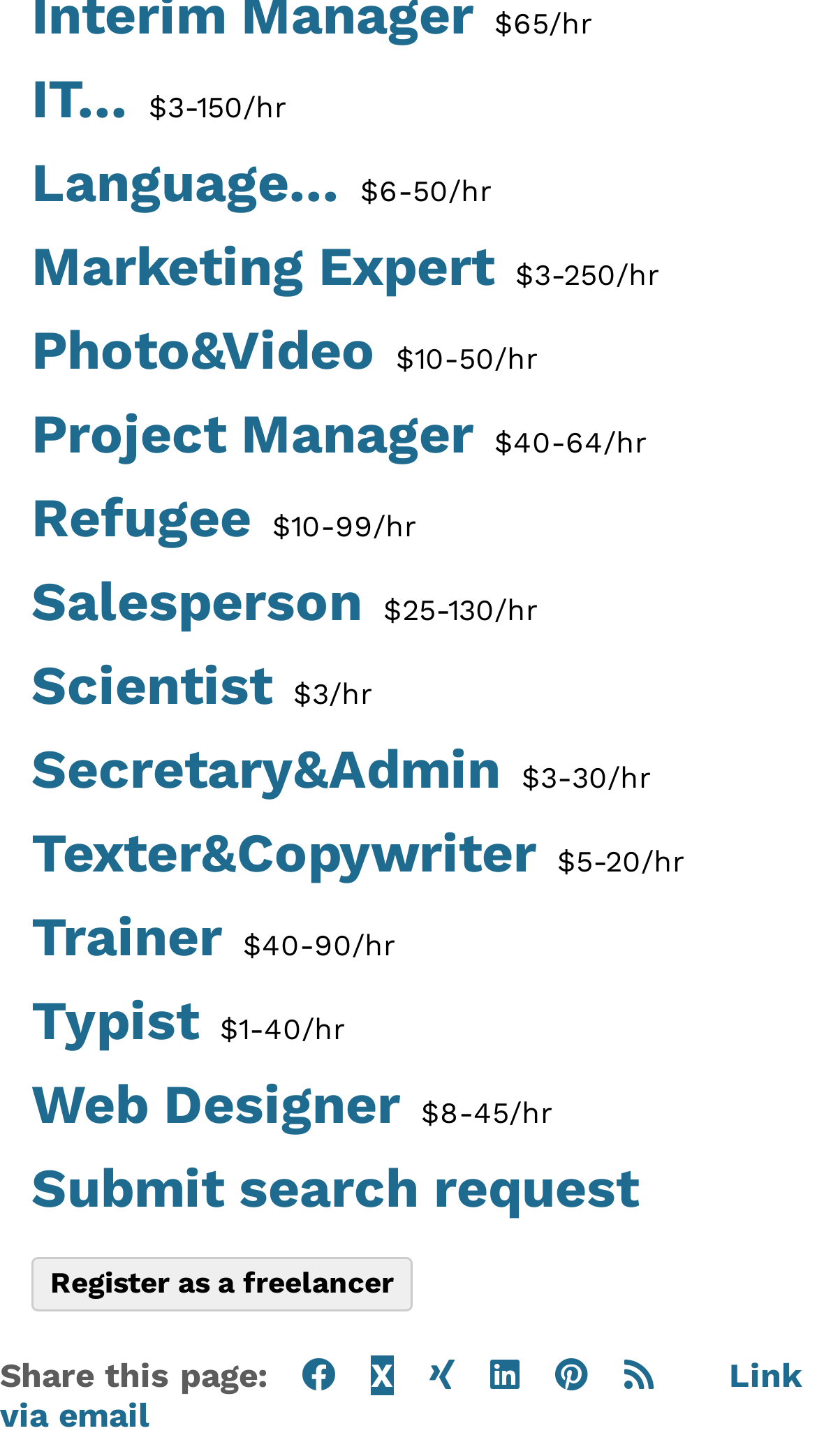Identify the bounding box coordinates of the specific part of the webpage to click to complete this instruction: "Visit Bingham Painting Solutions Ltd website".

None